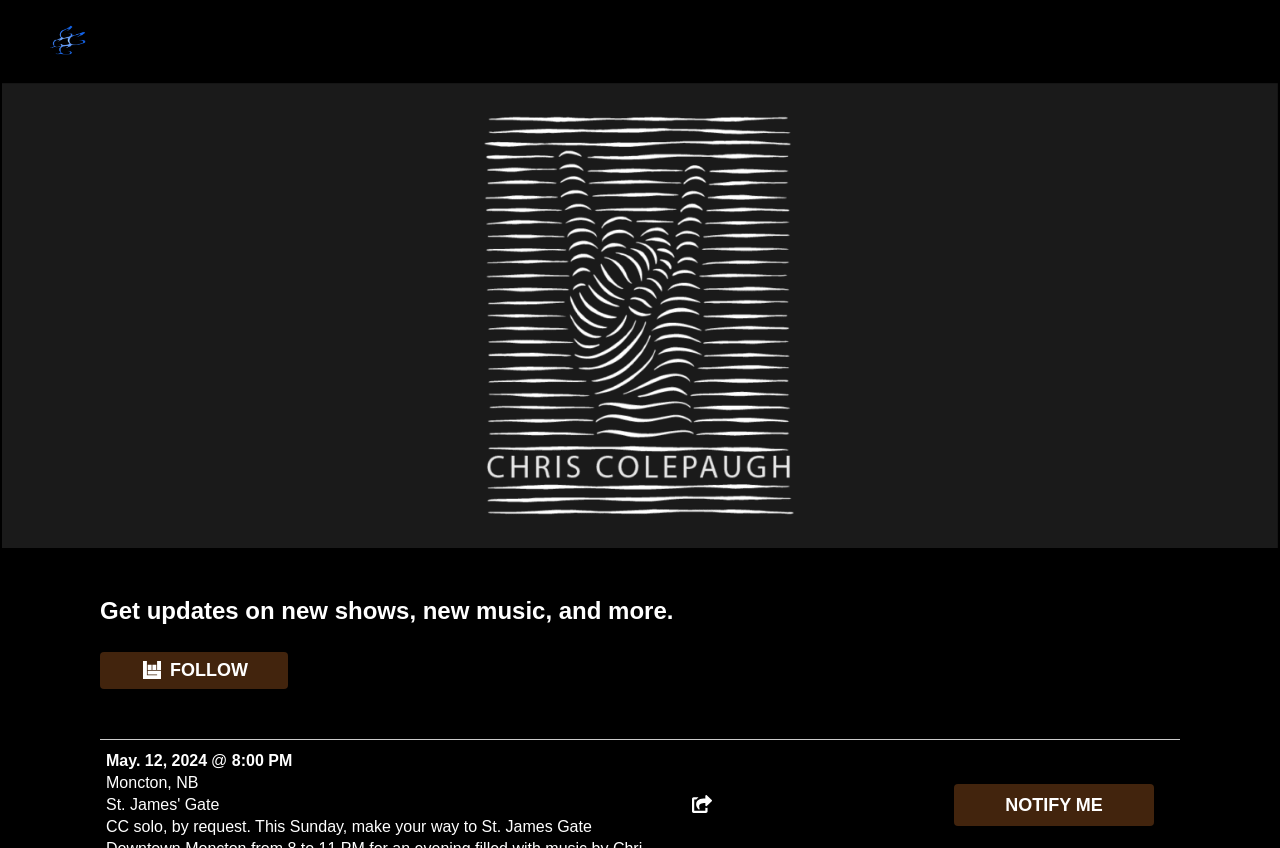Create an elaborate caption that covers all aspects of the webpage.

The webpage is about Chris Colepaugh, a musician or performer. At the top left, there is a link with the text "Chris Colepaugh" accompanied by an image, likely a logo or profile picture. 

Below the top section, there is a navigation menu spanning across the page, labeled as "Site Navigation". 

On the left side of the page, there is a section with a static text that reads "Get updates on new shows, new music, and more." Below this text, there is a "FOLLOW" link accompanied by a small image. 

Further down, there are three links in a vertical arrangement, listing an event: "May. 12, 2024 @ 8:00 PM" at the top, followed by "Moncton, NB" in the middle, and "St. James' Gate" at the bottom. To the right of these links, there is a small image. 

At the bottom right, there is a "Notify Me" link with a small image and the text "NOTIFY ME" inside.